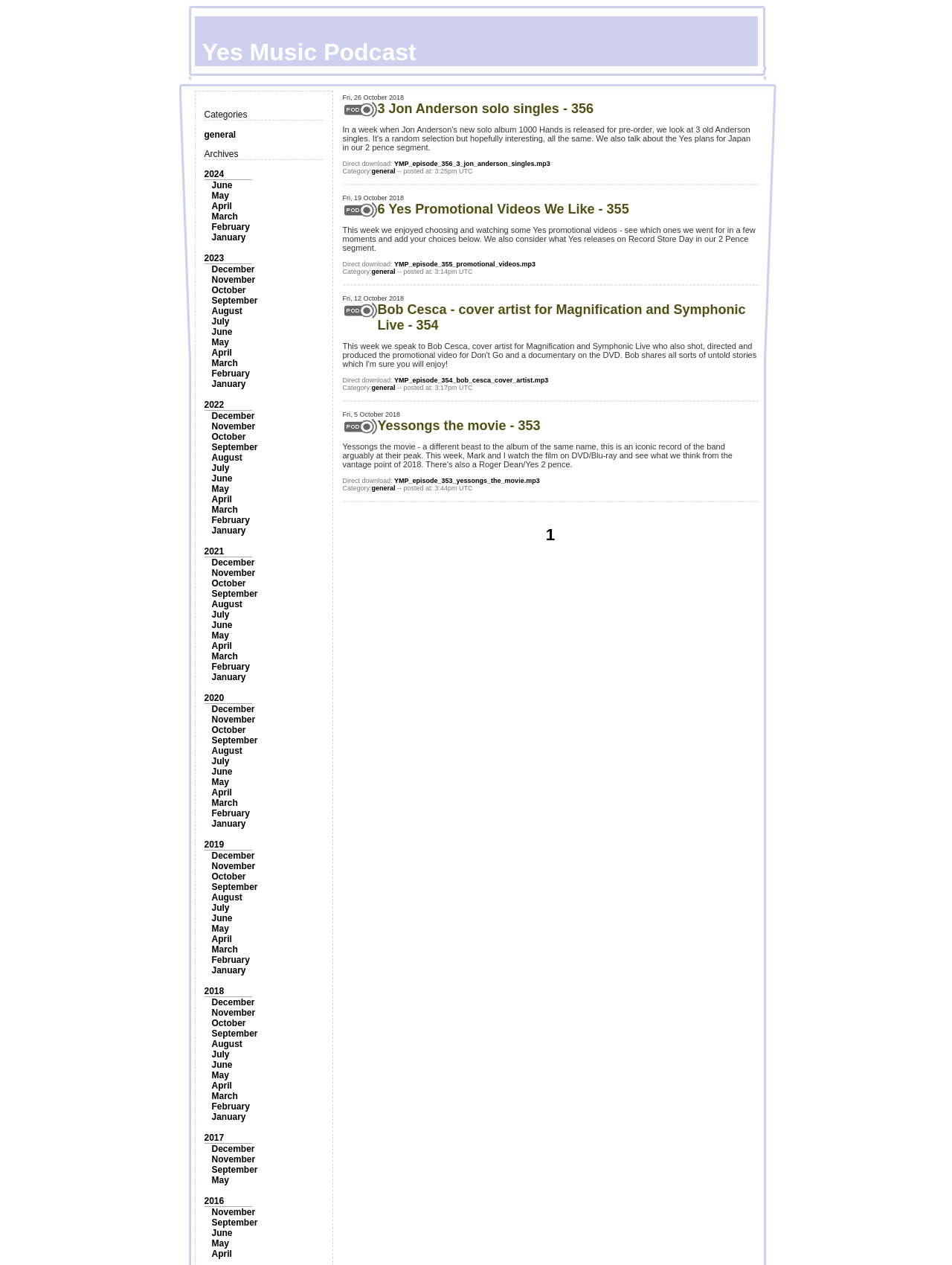Give a concise answer of one word or phrase to the question: 
What is the position of the 'Archives' static text?

above the year links